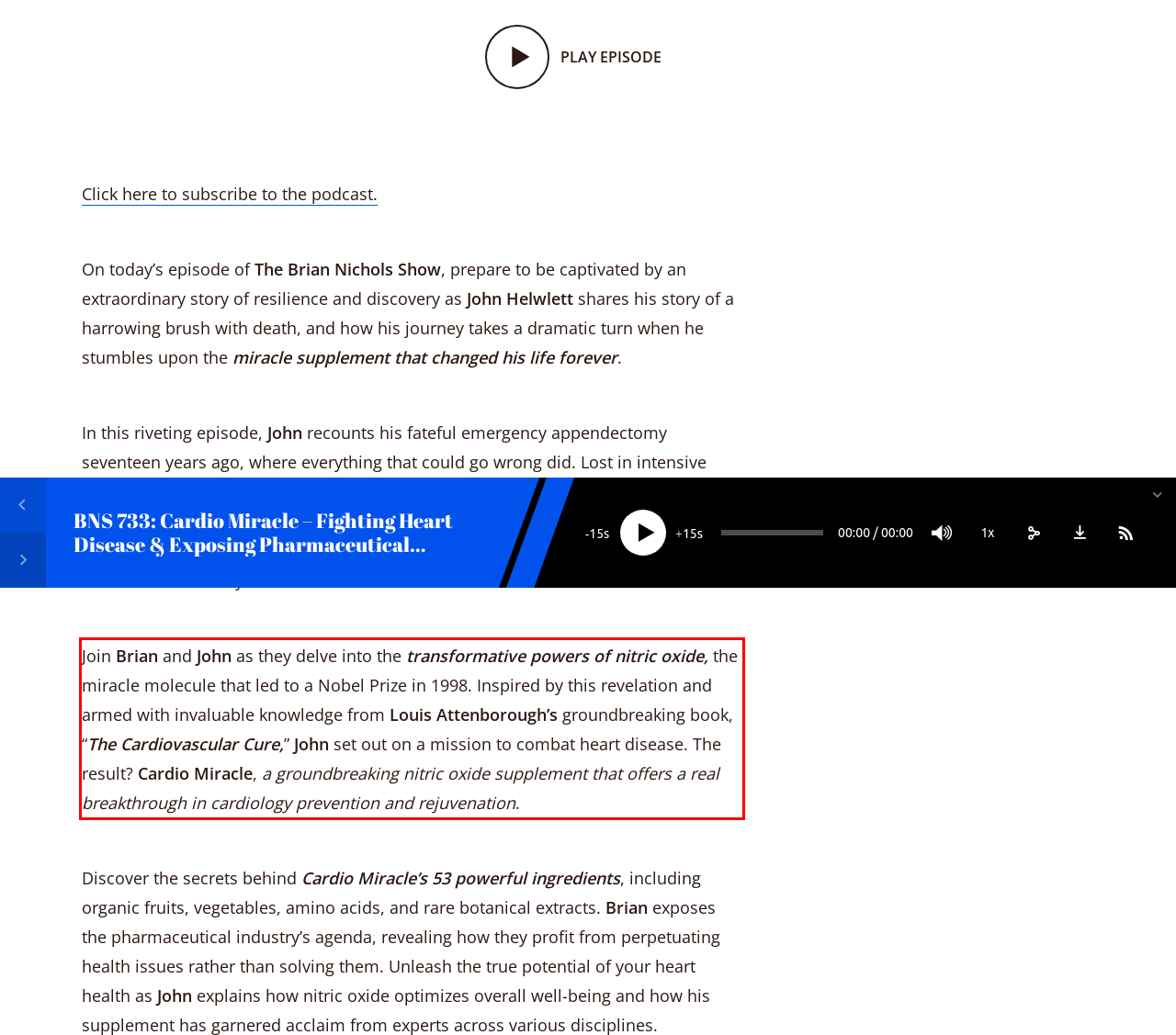You are provided with a screenshot of a webpage that includes a red bounding box. Extract and generate the text content found within the red bounding box.

Join Brian and John as they delve into the transformative powers of nitric oxide, the miracle molecule that led to a Nobel Prize in 1998. Inspired by this revelation and armed with invaluable knowledge from Louis Attenborough’s groundbreaking book, “The Cardiovascular Cure,” John set out on a mission to combat heart disease. The result? Cardio Miracle, a groundbreaking nitric oxide supplement that offers a real breakthrough in cardiology prevention and rejuvenation.